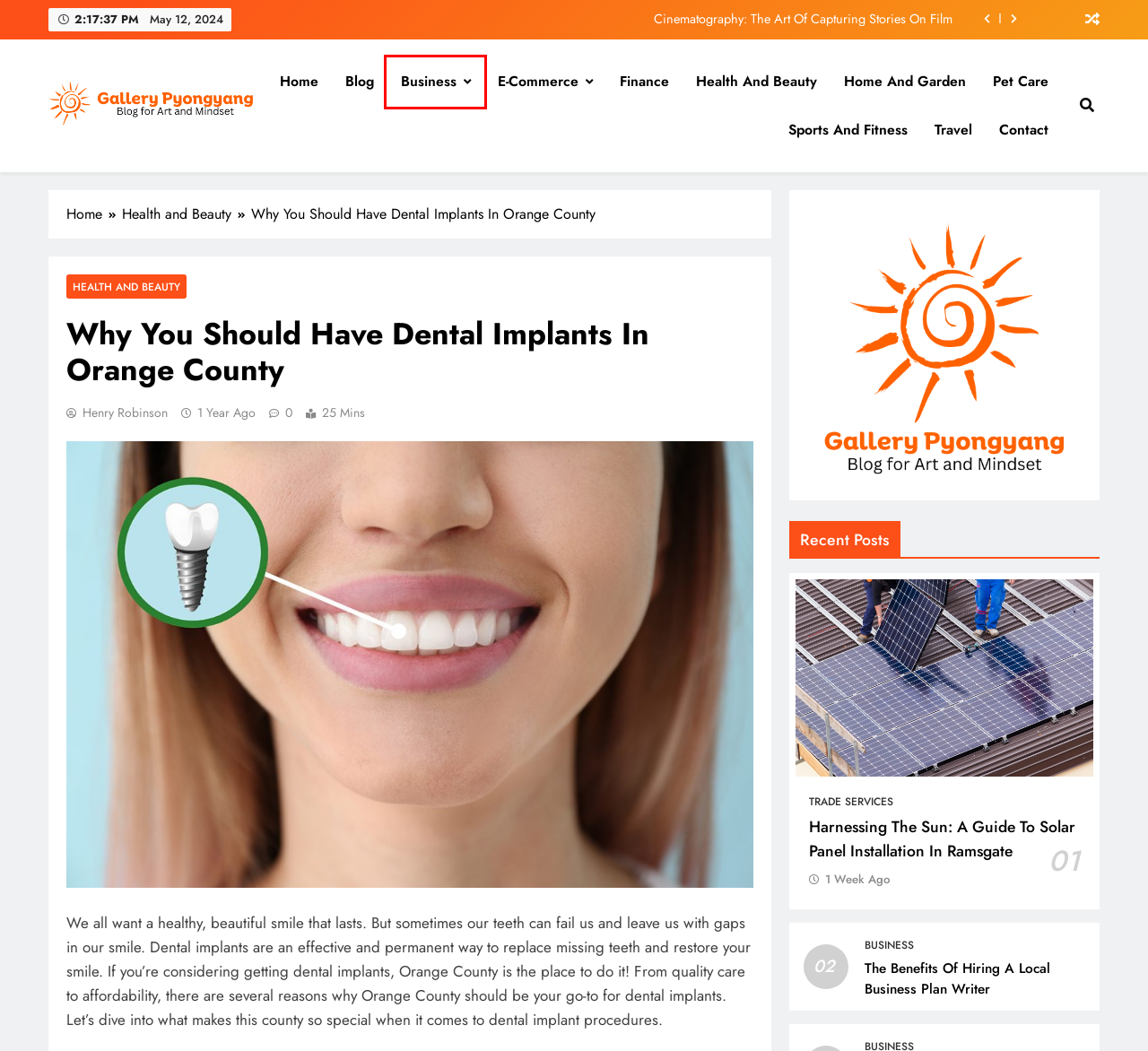You have a screenshot of a webpage with a red bounding box around a UI element. Determine which webpage description best matches the new webpage that results from clicking the element in the bounding box. Here are the candidates:
A. Pet Care Archives - Gallery Pyongyang
B. Marketing Archives - Gallery Pyongyang
C. Capturando la Esencia de la Modernidad con Prisma Cocinas - ByPablo Estudio
D. The Benefits Of Hiring A Local Business Plan Writer - Gallery Pyongyang
E. Harnessing The Sun: A Guide To Solar Panel Installation In Ramsgate - Gallery Pyongyang
F. Home and Garden Archives - Gallery Pyongyang
G. November 2023 - Gallery Pyongyang
H. Business Archives - Gallery Pyongyang

H